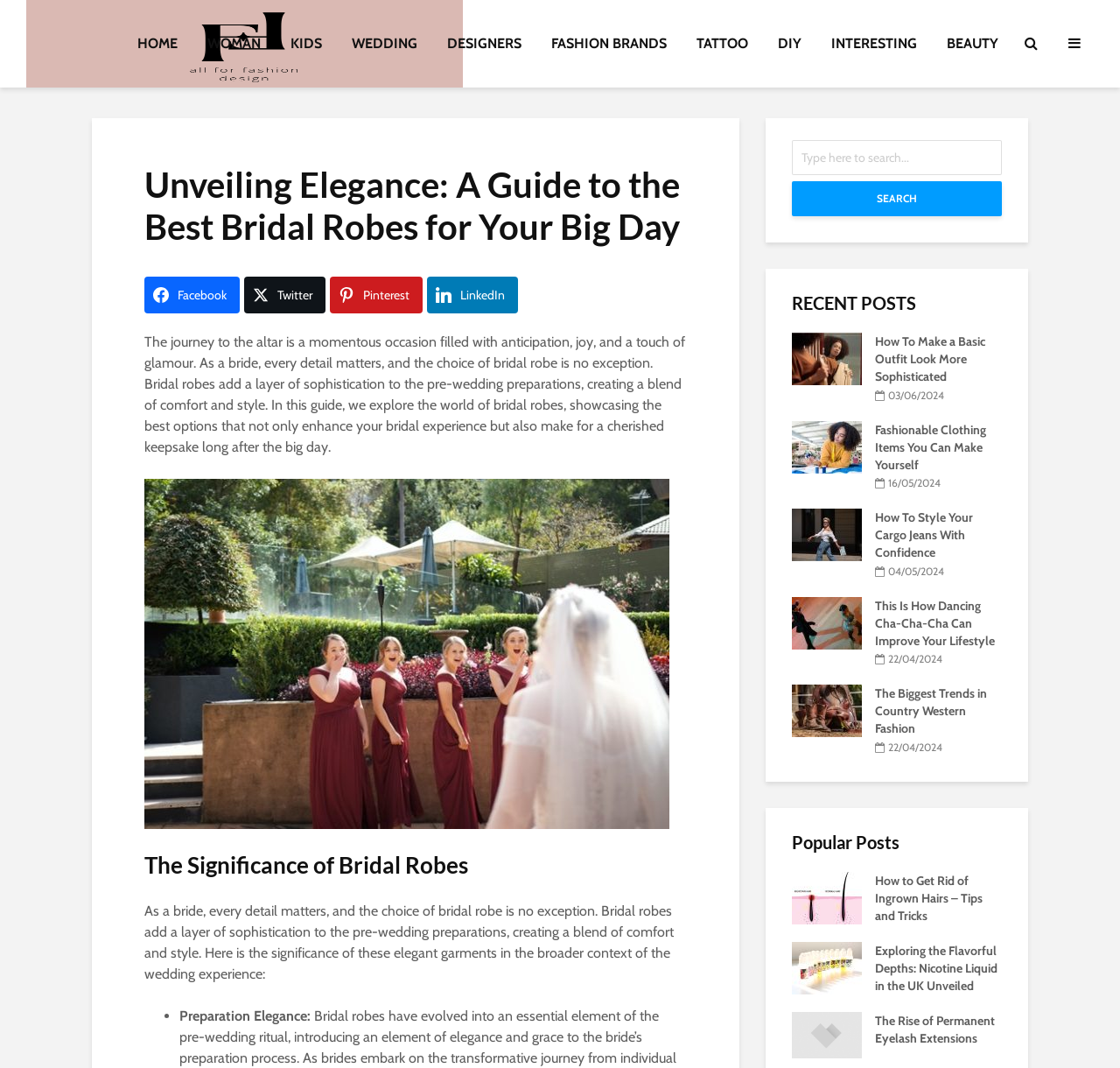Specify the bounding box coordinates of the region I need to click to perform the following instruction: "View the 'Popular Posts' section". The coordinates must be four float numbers in the range of 0 to 1, i.e., [left, top, right, bottom].

[0.707, 0.777, 0.895, 0.8]